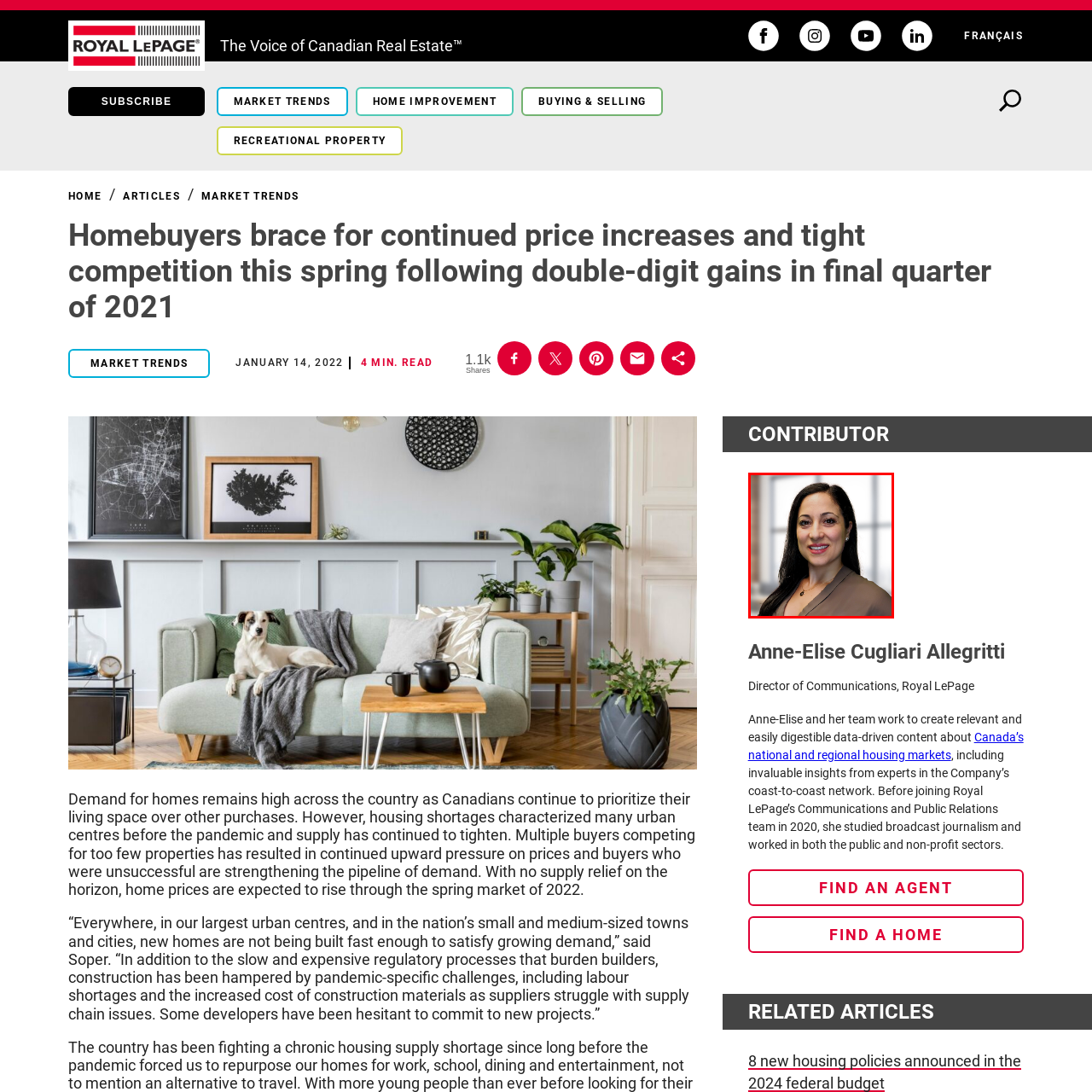Focus on the part of the image that is marked with a yellow outline and respond in detail to the following inquiry based on what you observe: 
What is Anne-Elise's area of expertise?

According to the caption, Anne-Elise is noted for her expertise in creating data-driven content and insights related to Canada's housing markets, which contributes to the organization's communications and public relations efforts.